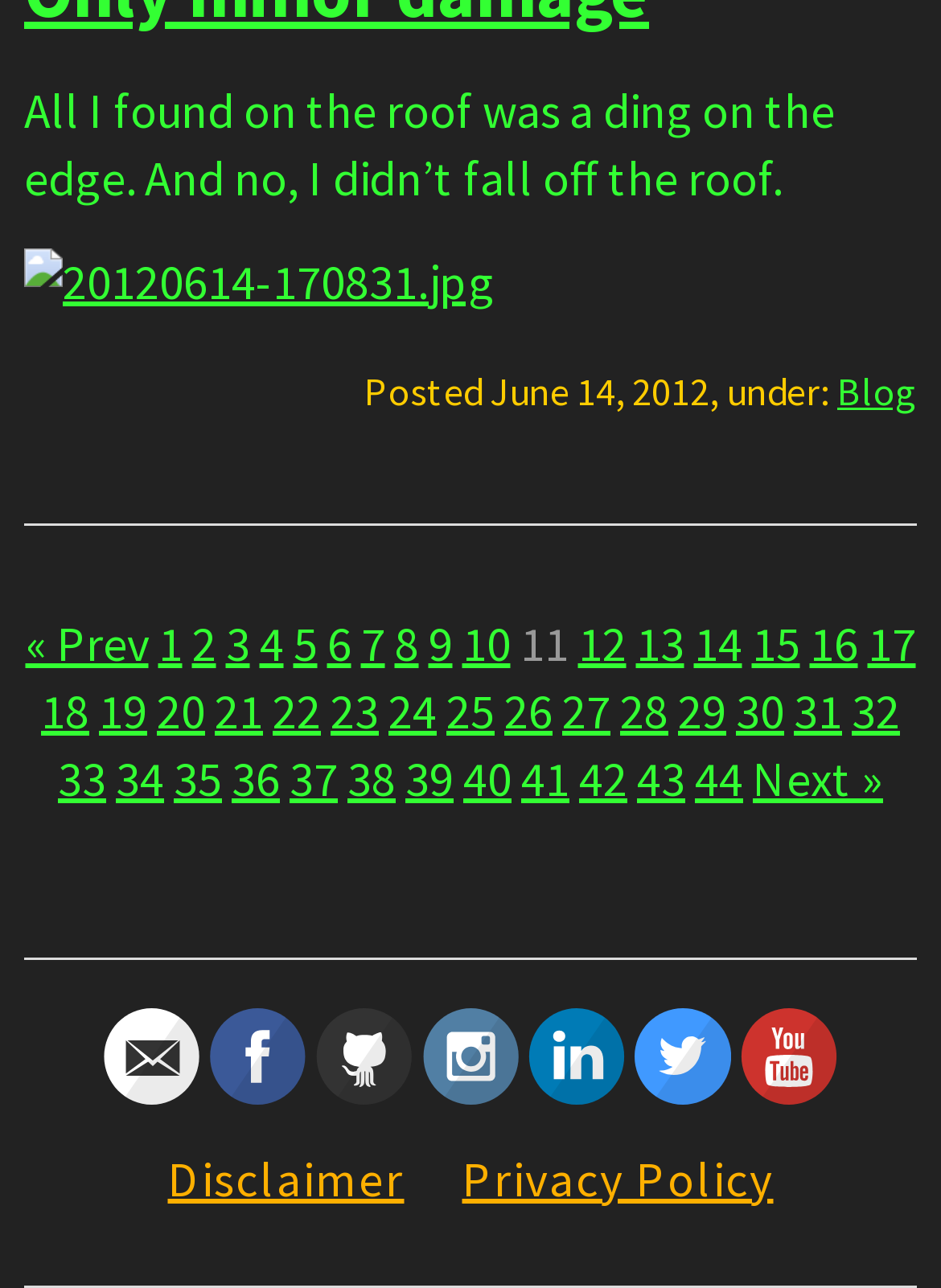Could you determine the bounding box coordinates of the clickable element to complete the instruction: "View page 2"? Provide the coordinates as four float numbers between 0 and 1, i.e., [left, top, right, bottom].

[0.168, 0.475, 0.194, 0.522]